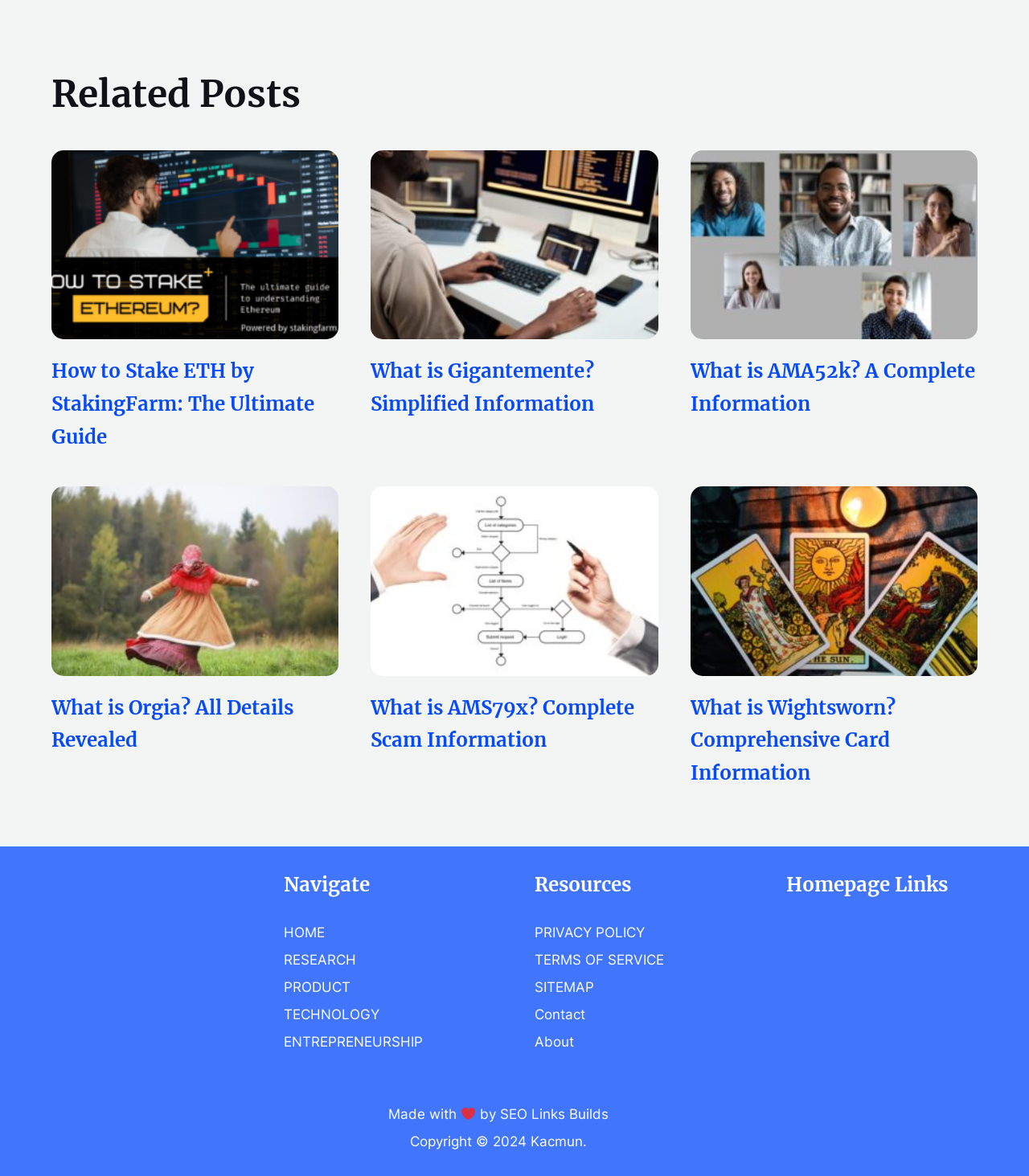Provide a brief response to the question below using a single word or phrase: 
Who built the website?

SEO Links Builds